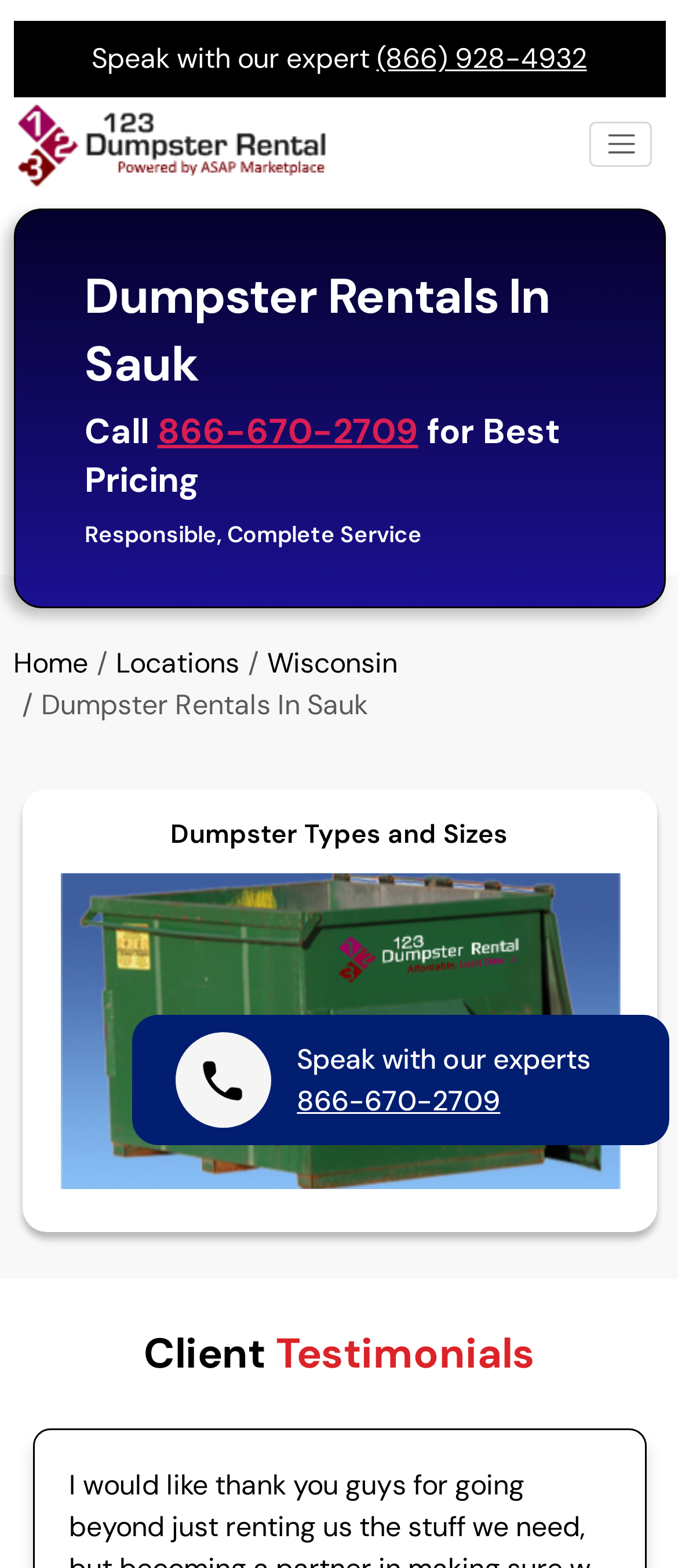Can you pinpoint the bounding box coordinates for the clickable element required for this instruction: "View dumpster types and sizes"? The coordinates should be four float numbers between 0 and 1, i.e., [left, top, right, bottom].

[0.083, 0.52, 0.917, 0.759]